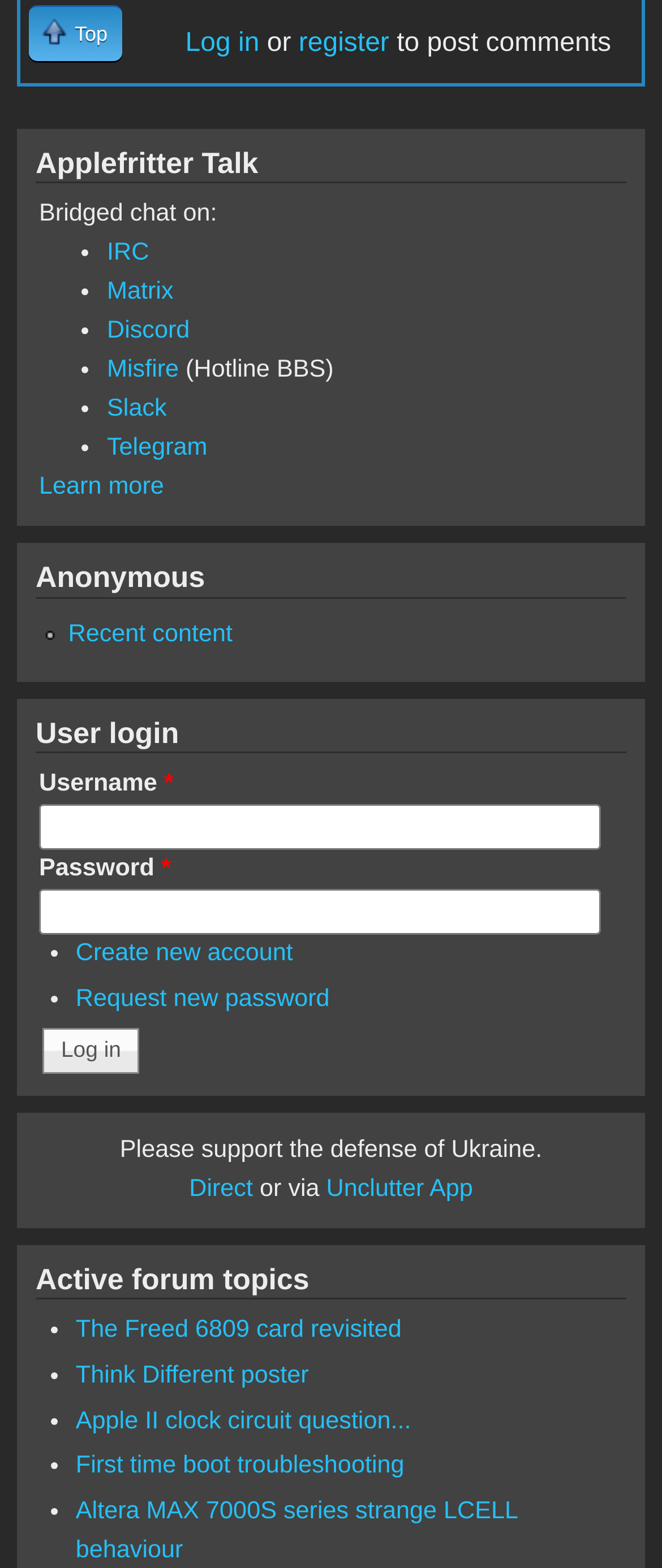What is the name of the forum?
Please give a detailed answer to the question using the information shown in the image.

The name of the forum can be found in the heading element with the text 'Applefritter Talk' located at the top of the webpage.